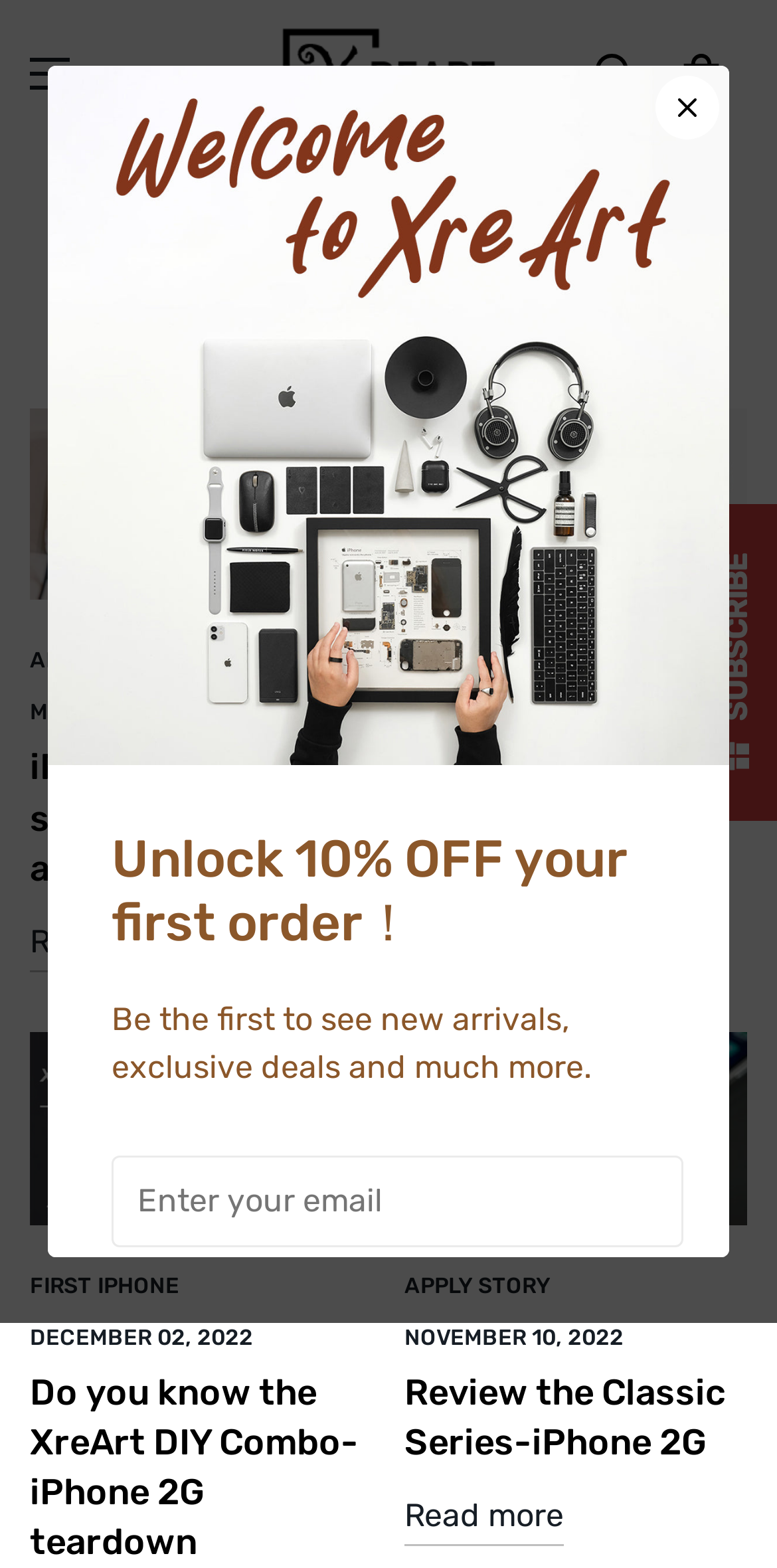Pinpoint the bounding box coordinates of the clickable area needed to execute the instruction: "View the Yellow iPhone 14 and iPhone 14 Plus blog post". The coordinates should be specified as four float numbers between 0 and 1, i.e., [left, top, right, bottom].

[0.521, 0.26, 0.962, 0.383]